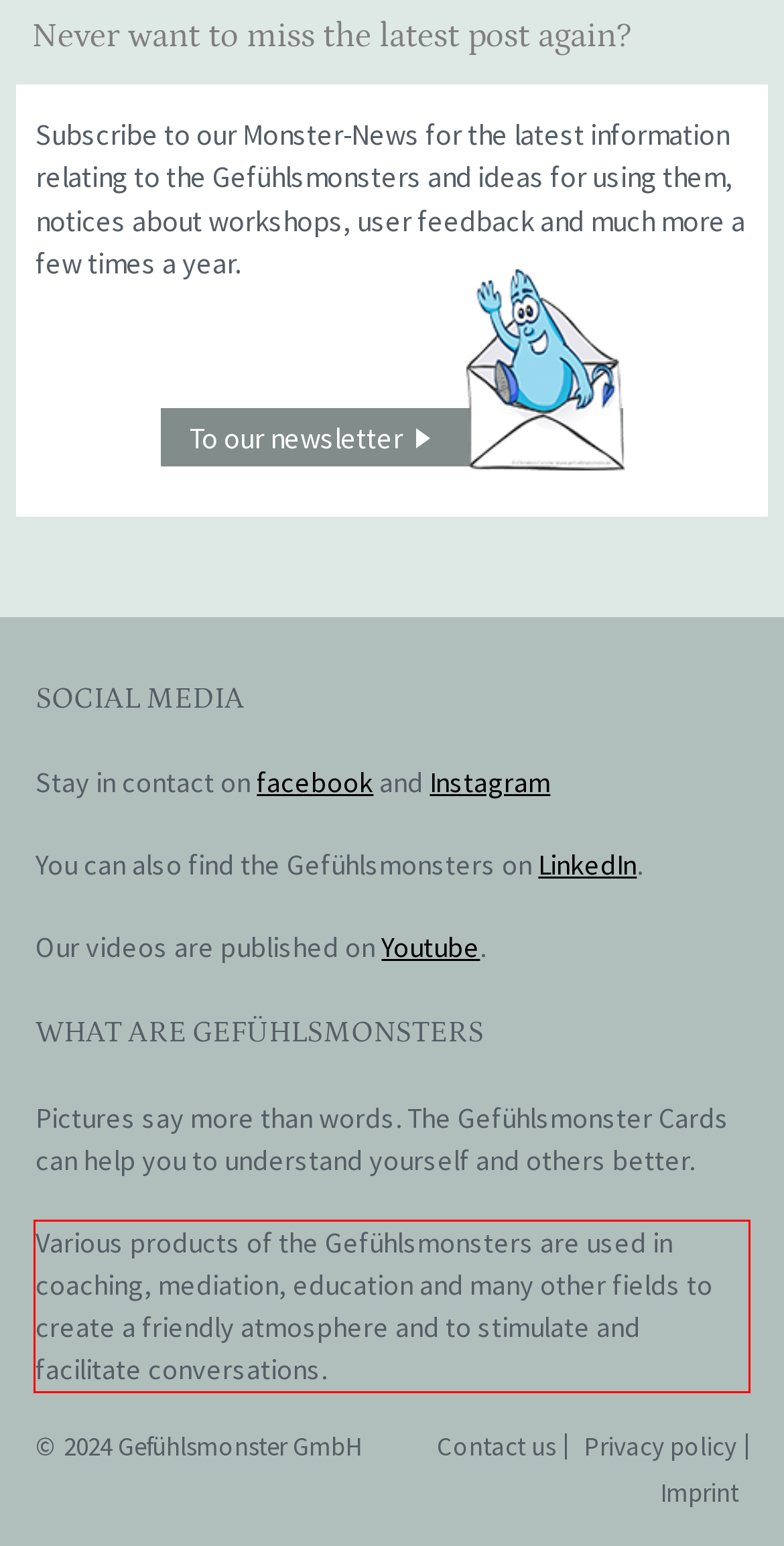Within the screenshot of the webpage, there is a red rectangle. Please recognize and generate the text content inside this red bounding box.

Various products of the Gefühlsmonsters are used in coaching, mediation, education and many other fields to create a friendly atmosphere and to stimulate and facilitate conversations.